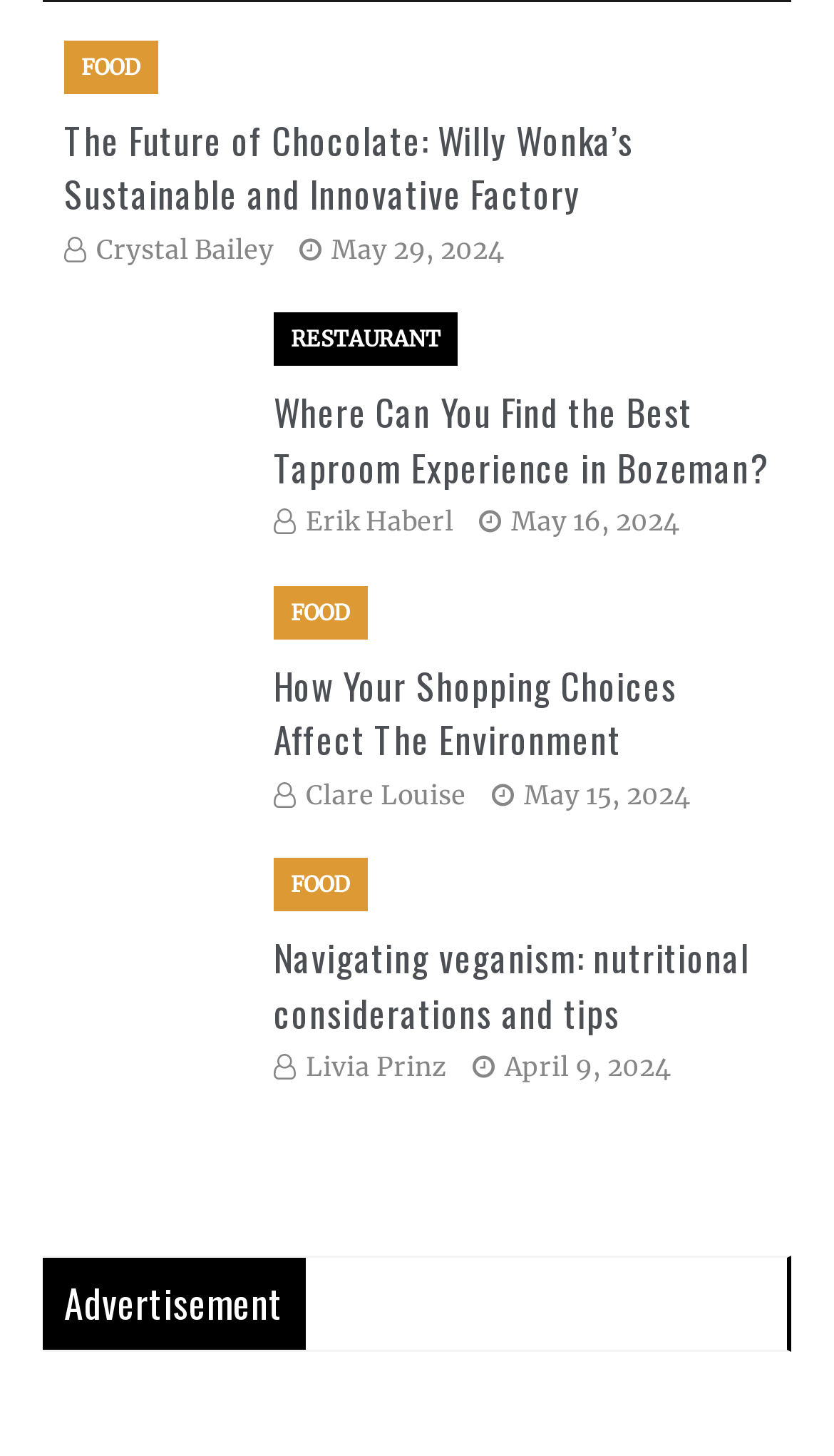Identify the bounding box for the UI element specified in this description: "May 15, 2024May 15, 2024". The coordinates must be four float numbers between 0 and 1, formatted as [left, top, right, bottom].

[0.59, 0.534, 0.828, 0.556]